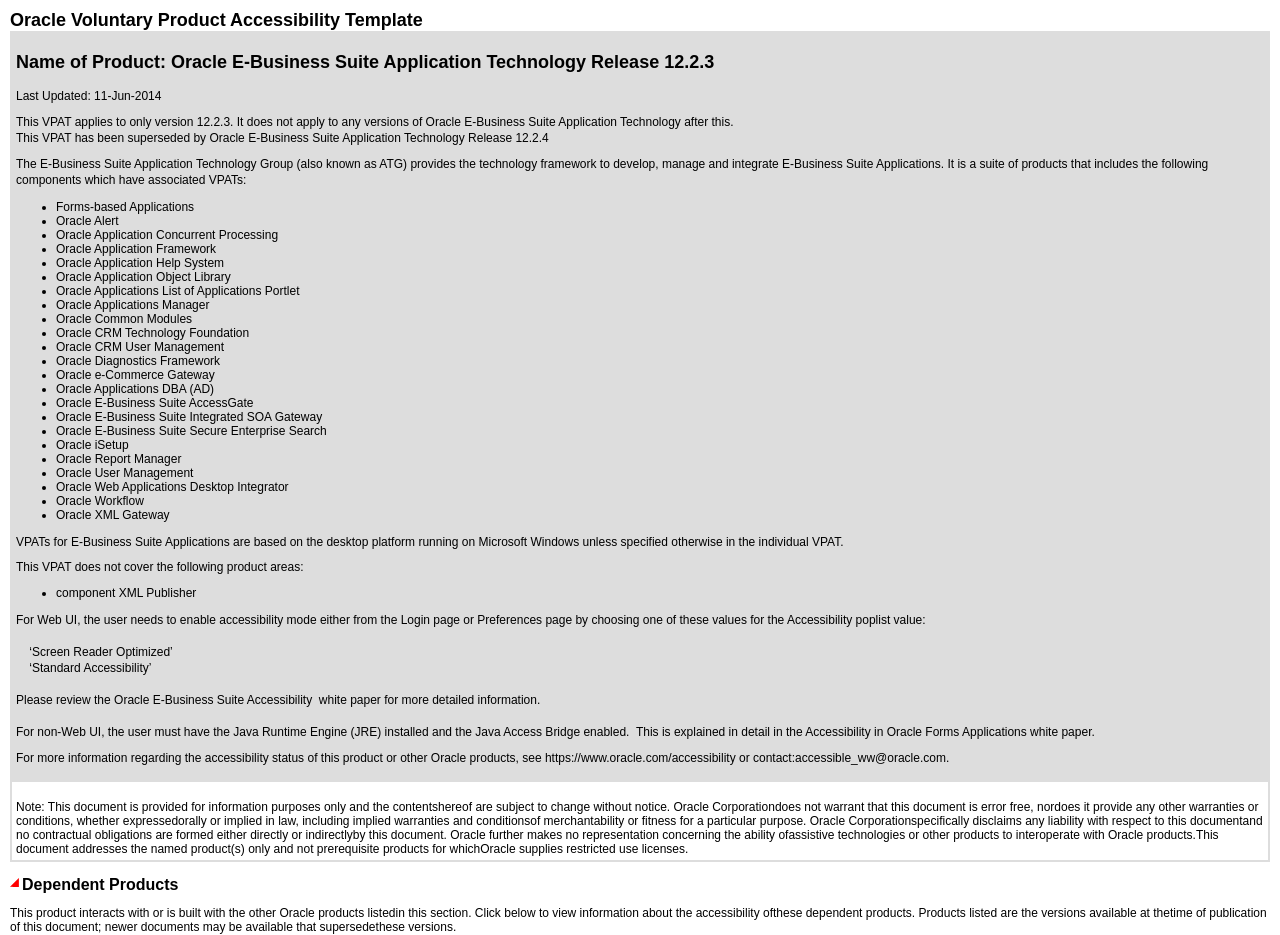What is the purpose of the Accessibility poplist value?
From the screenshot, supply a one-word or short-phrase answer.

To enable accessibility mode